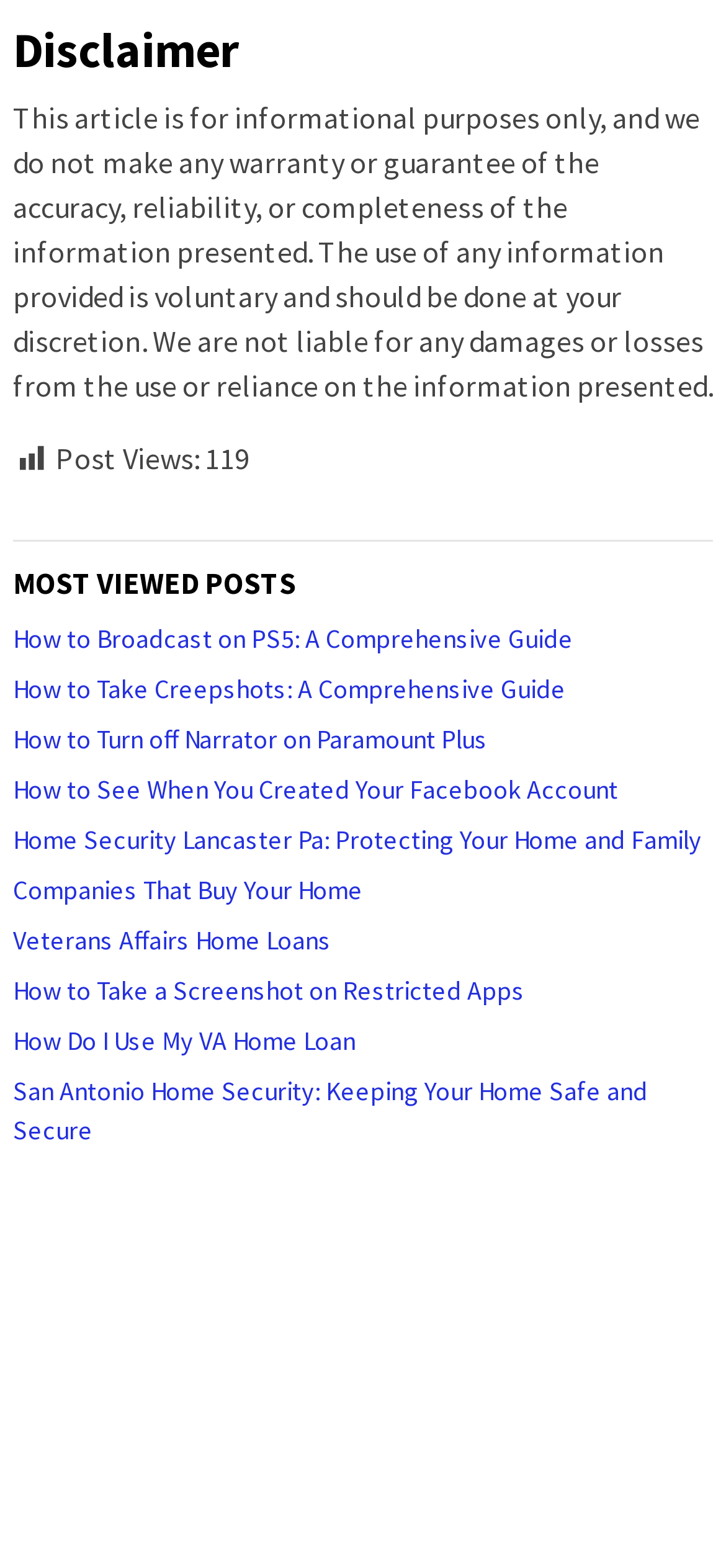Answer the question with a brief word or phrase:
What is the disclaimer about?

Information accuracy